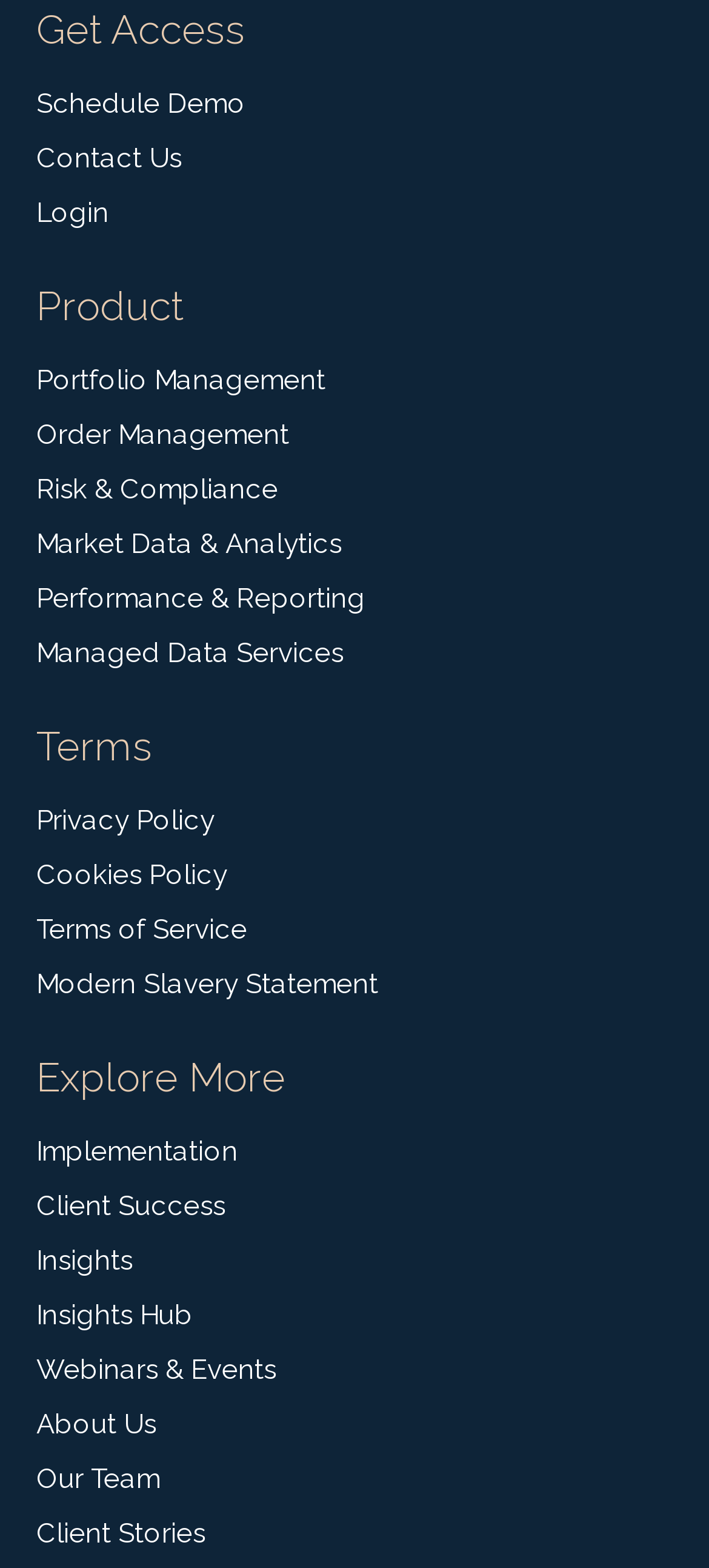Please find the bounding box coordinates of the element that you should click to achieve the following instruction: "View topic progress". The coordinates should be presented as four float numbers between 0 and 1: [left, top, right, bottom].

None